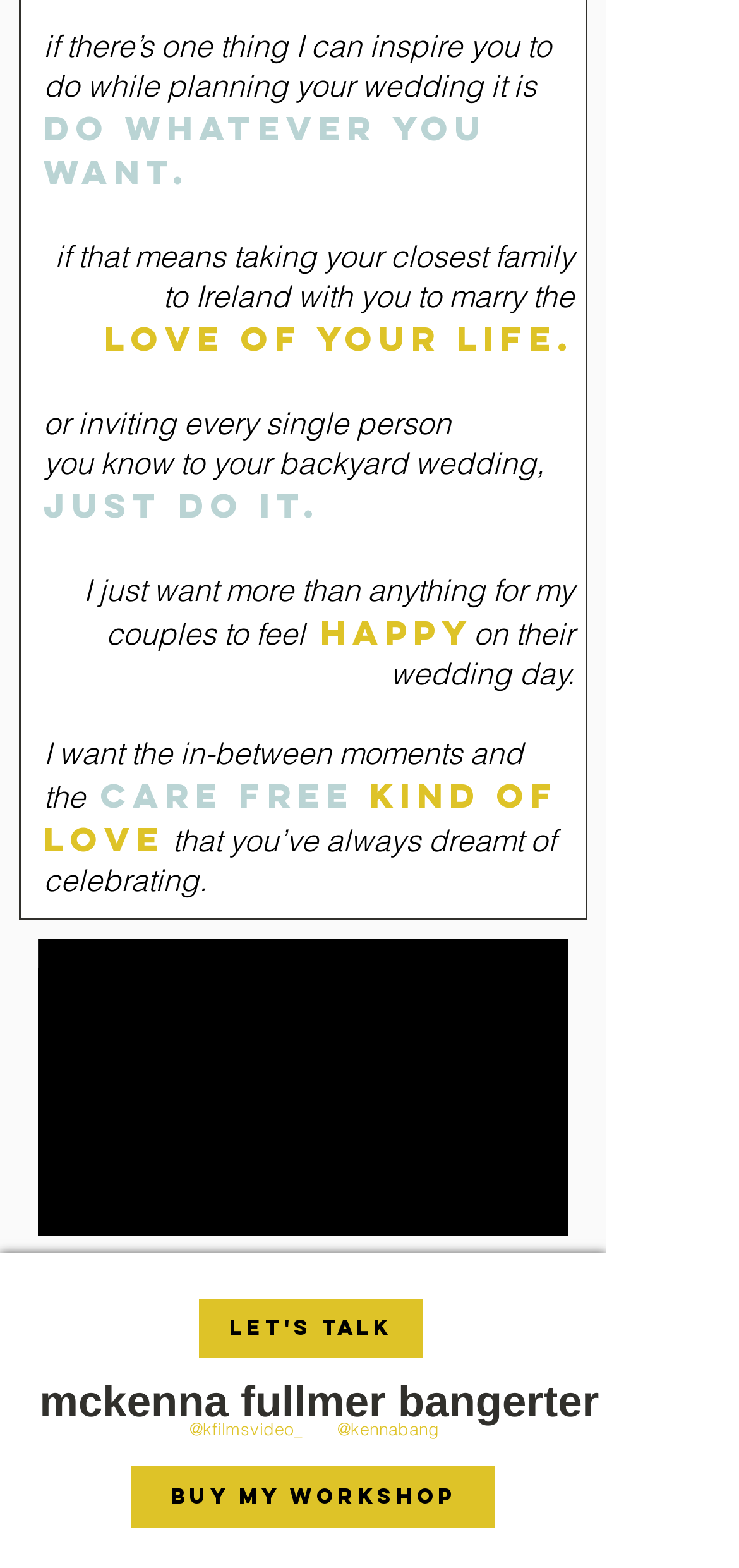What is the tone of the webpage content?
Can you provide an in-depth and detailed response to the question?

The tone of the webpage content appears to be inspirational, as the headings and text on the webpage use encouraging language and emphasize the importance of feeling happy on one's wedding day.